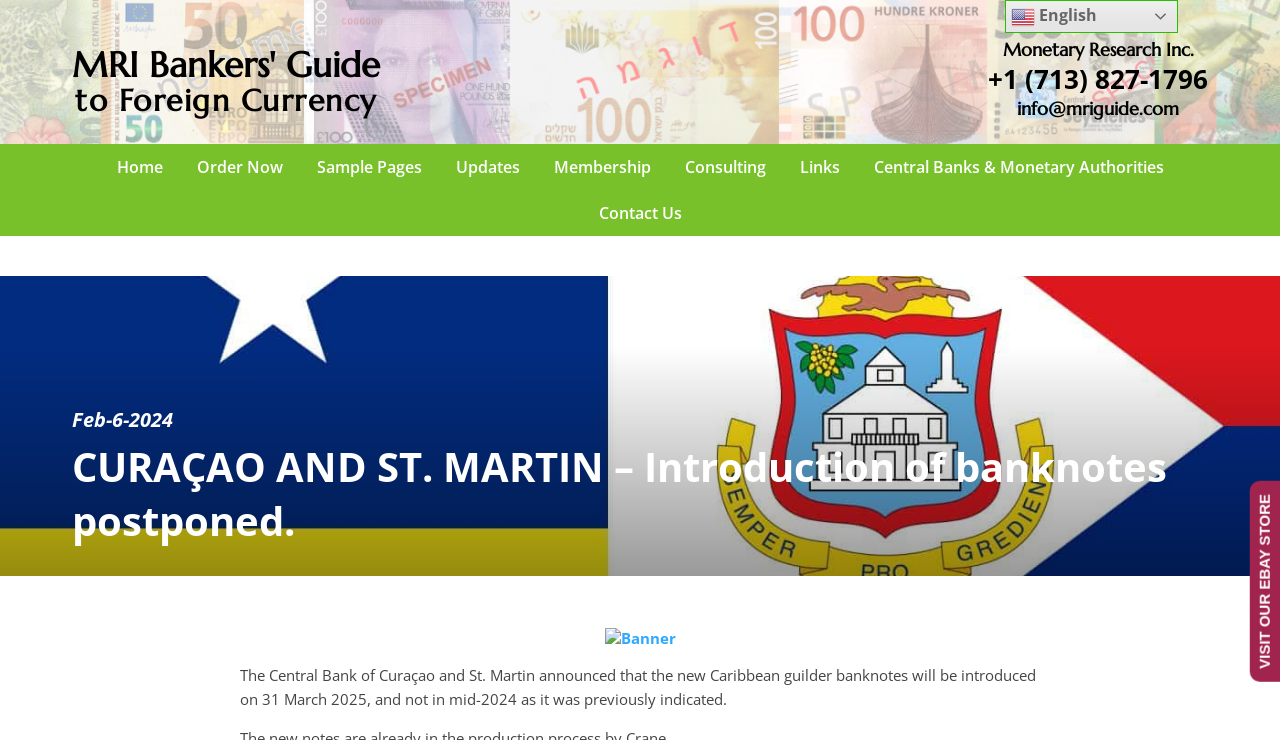Determine the bounding box coordinates for the UI element matching this description: "+1 (713) 827-1796".

[0.772, 0.082, 0.944, 0.131]